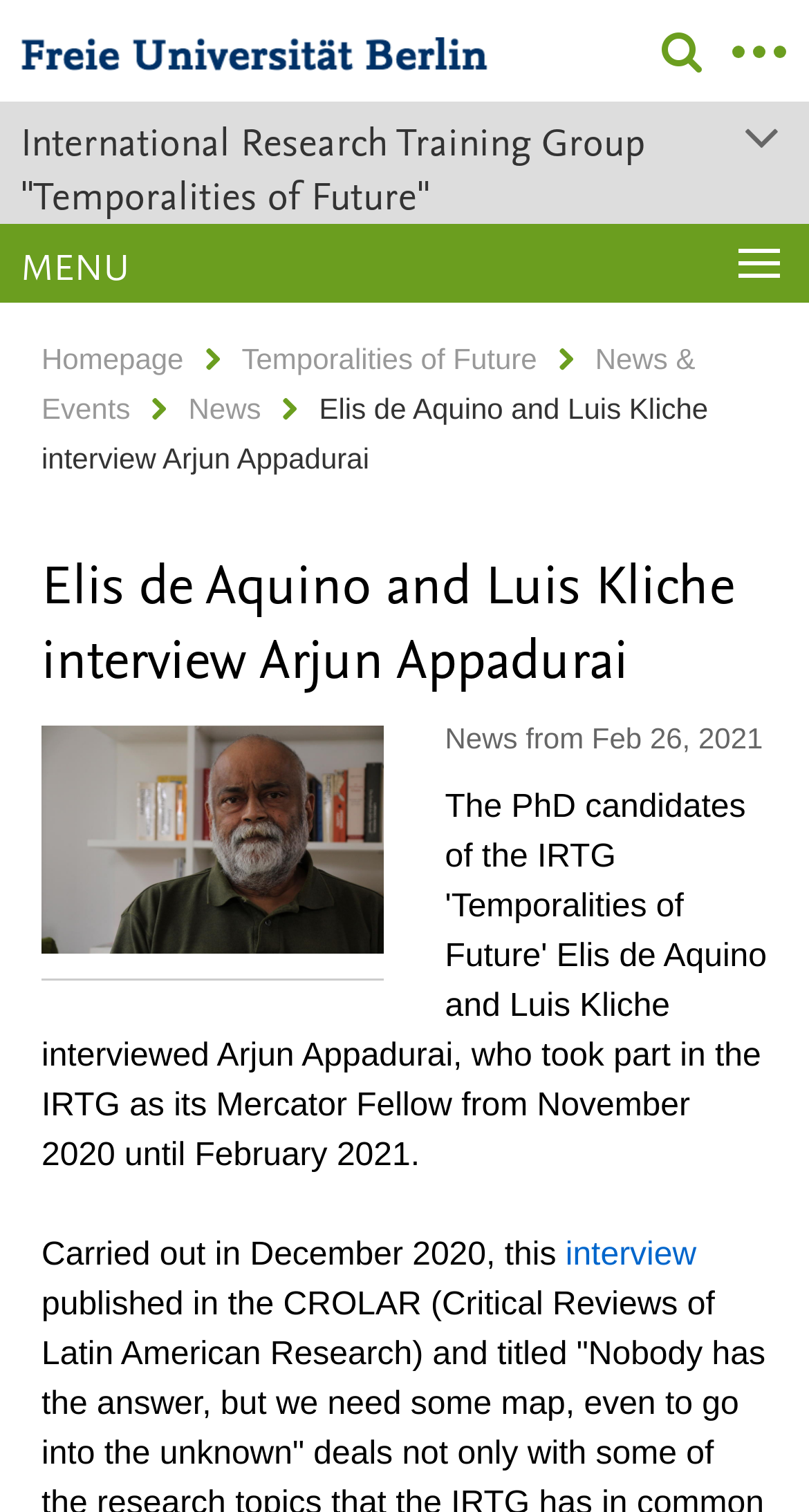Answer the following query with a single word or phrase:
What is the type of content on this page?

News article